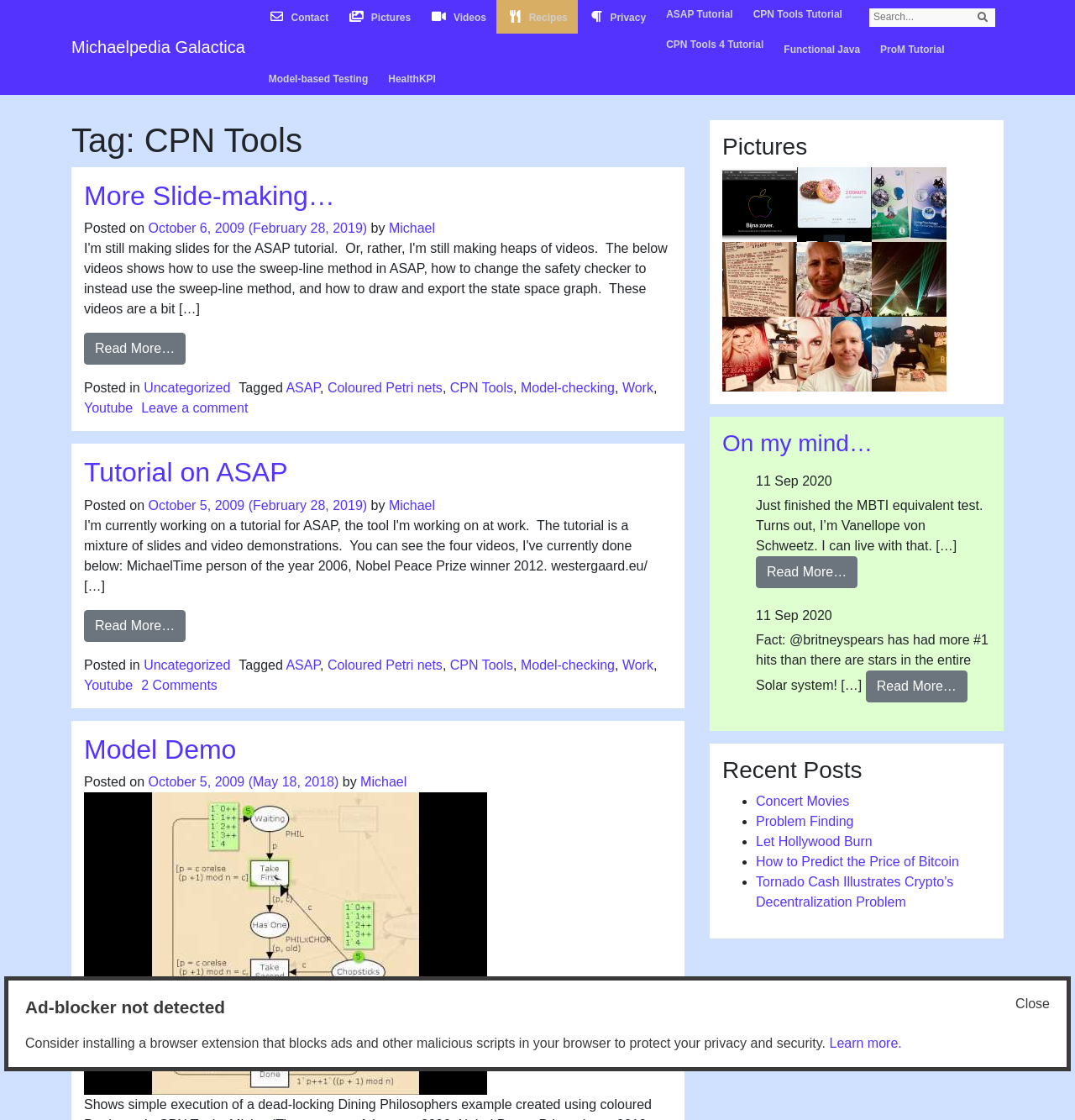Using the information in the image, give a comprehensive answer to the question: 
What is the name of the author of the articles?

The author of the articles is mentioned at the bottom of each article, where it says 'by Michael'.